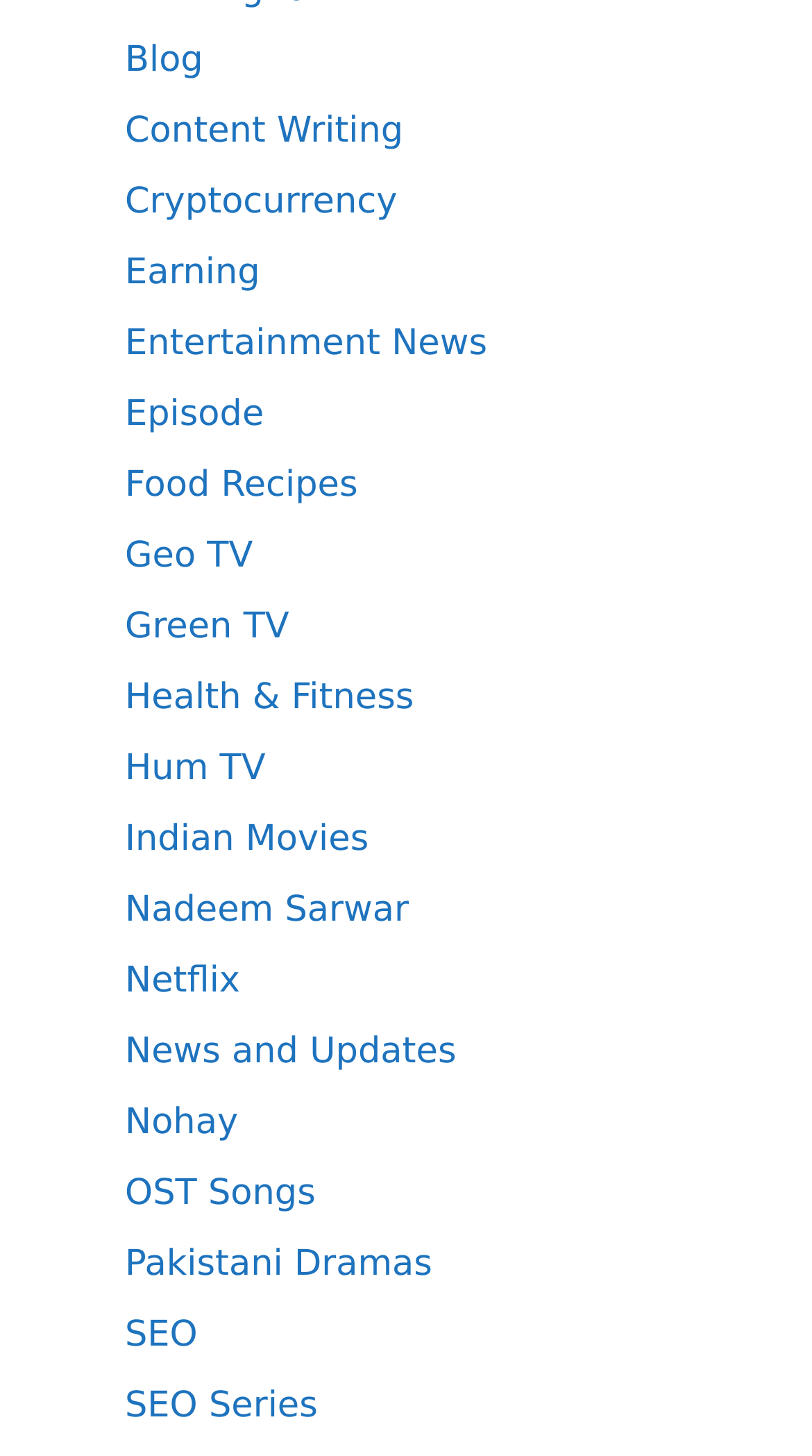What is the link related to health?
Refer to the image and provide a concise answer in one word or phrase.

Health & Fitness